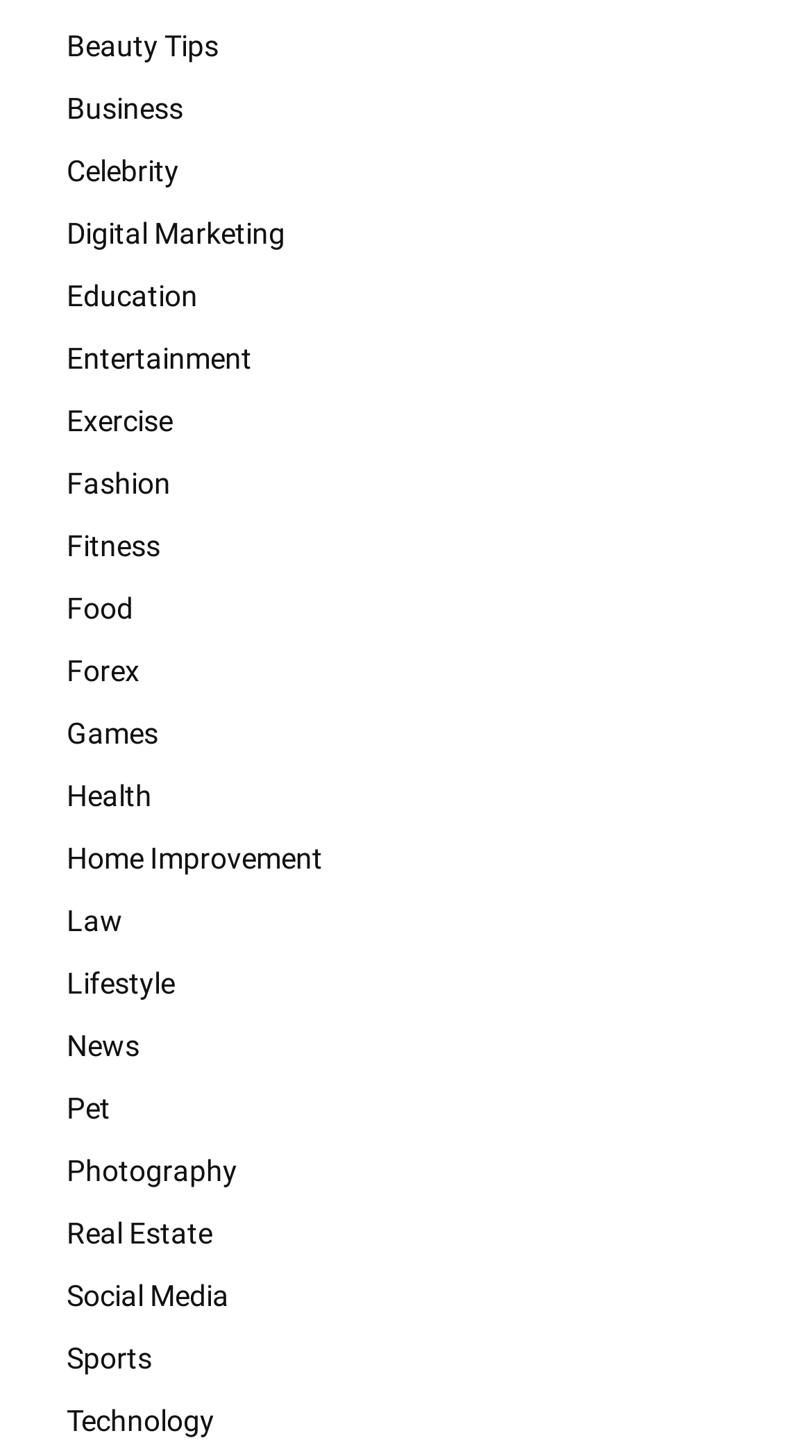Please specify the bounding box coordinates of the element that should be clicked to execute the given instruction: 'Explore the Technology section'. Ensure the coordinates are four float numbers between 0 and 1, expressed as [left, top, right, bottom].

[0.051, 0.955, 0.949, 0.998]